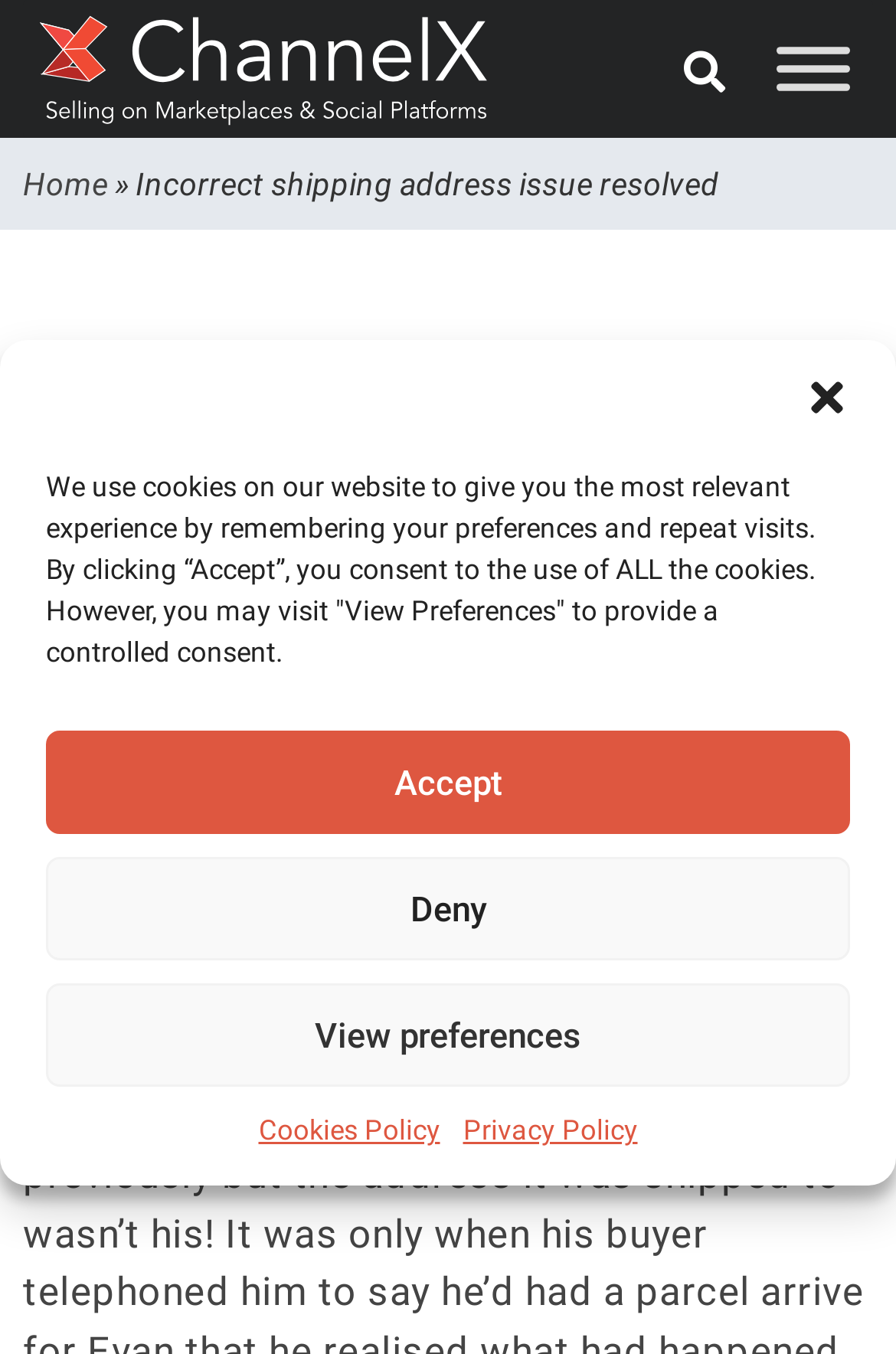Provide your answer to the question using just one word or phrase: What is the website's logo?

ChannelX